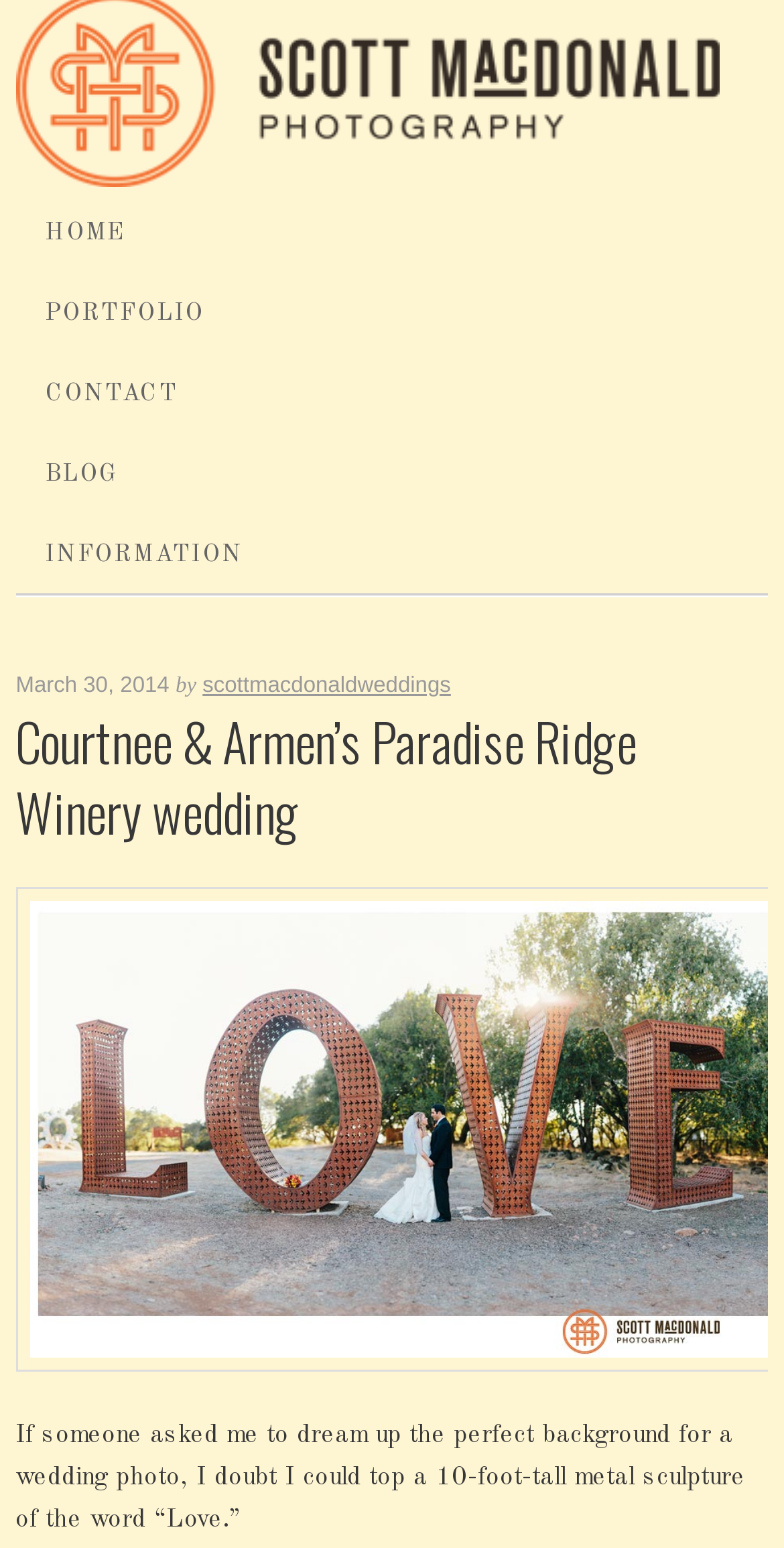Identify the bounding box for the described UI element: "scottmacdonaldweddings".

[0.258, 0.435, 0.575, 0.451]